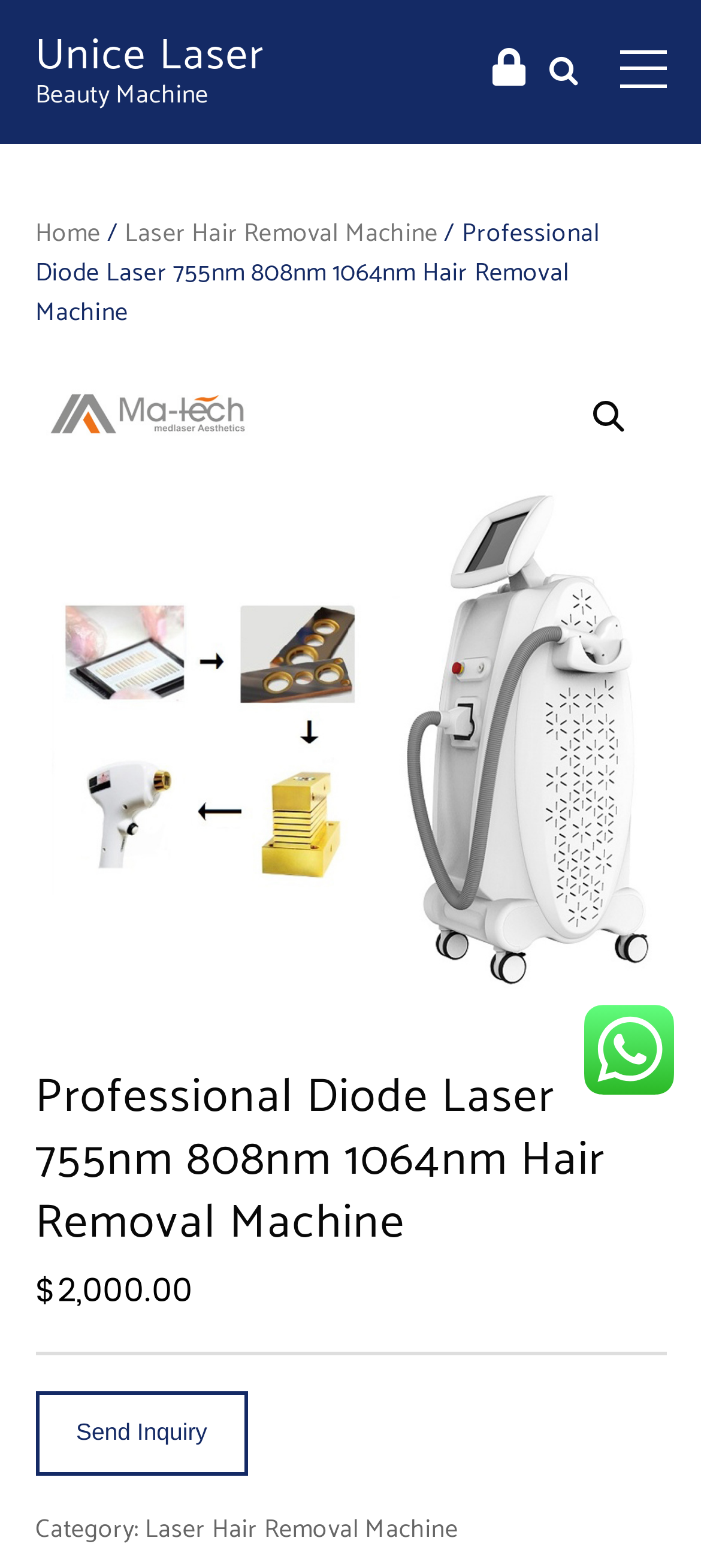Based on the element description: "Home", identify the bounding box coordinates for this UI element. The coordinates must be four float numbers between 0 and 1, listed as [left, top, right, bottom].

[0.05, 0.136, 0.144, 0.163]